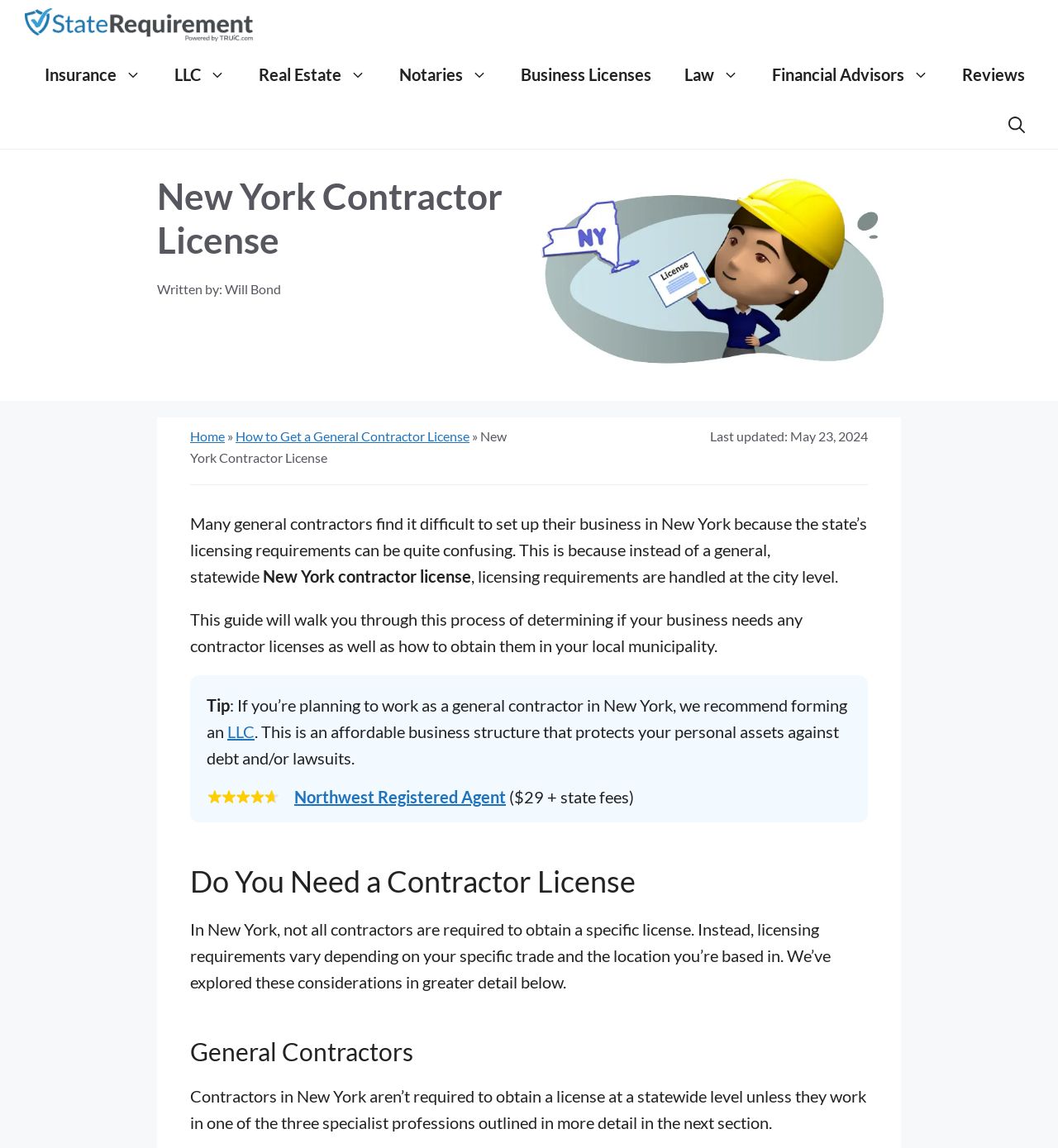Predict the bounding box coordinates of the UI element that matches this description: "aria-label="Open Search Bar"". The coordinates should be in the format [left, top, right, bottom] with each value between 0 and 1.

[0.938, 0.086, 0.984, 0.13]